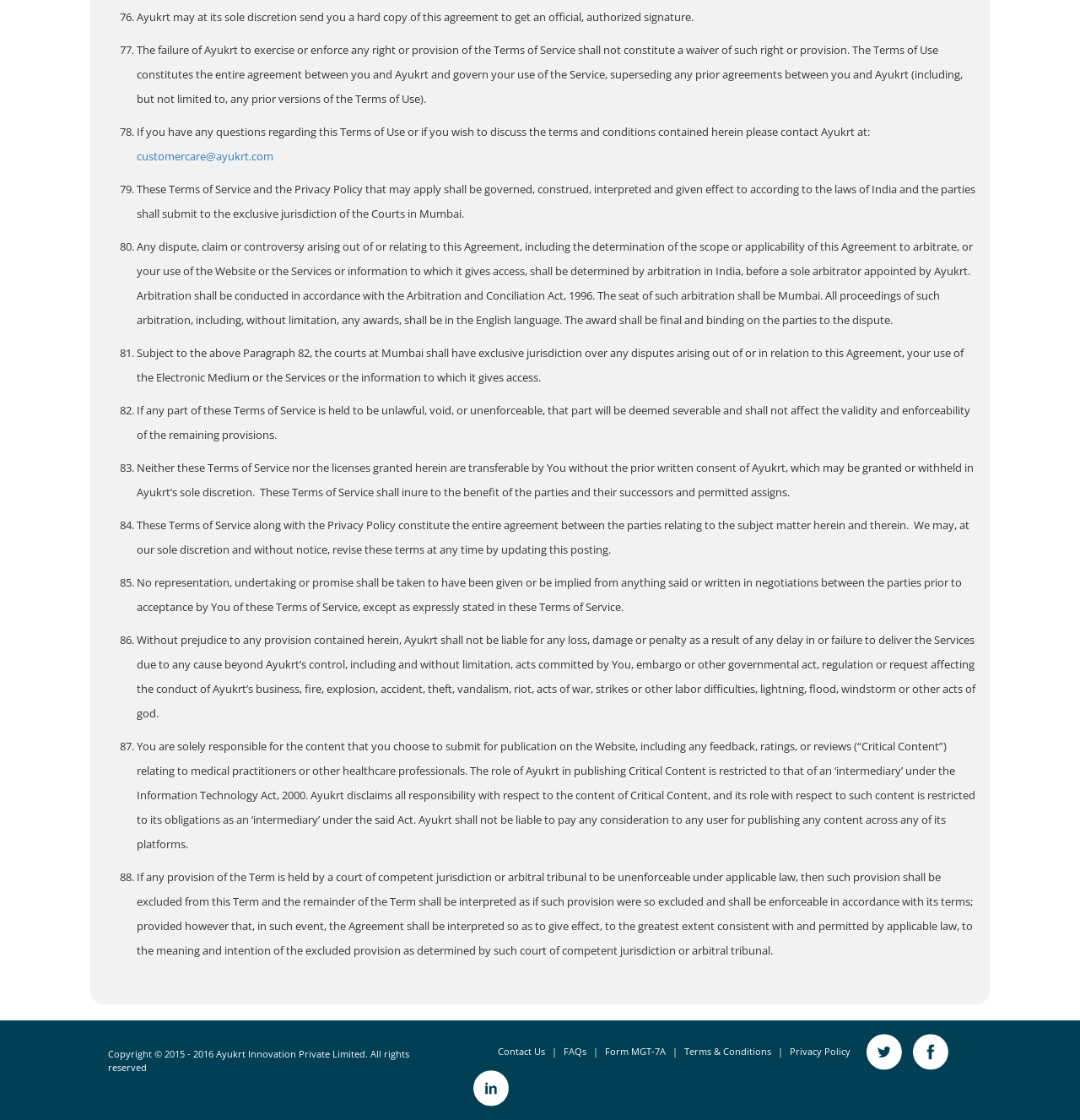What is the email address to contact Ayukrt?
Analyze the image and provide a thorough answer to the question.

I found the email address by looking at the text content of the link element with the text 'customercare@ayukrt.com'.